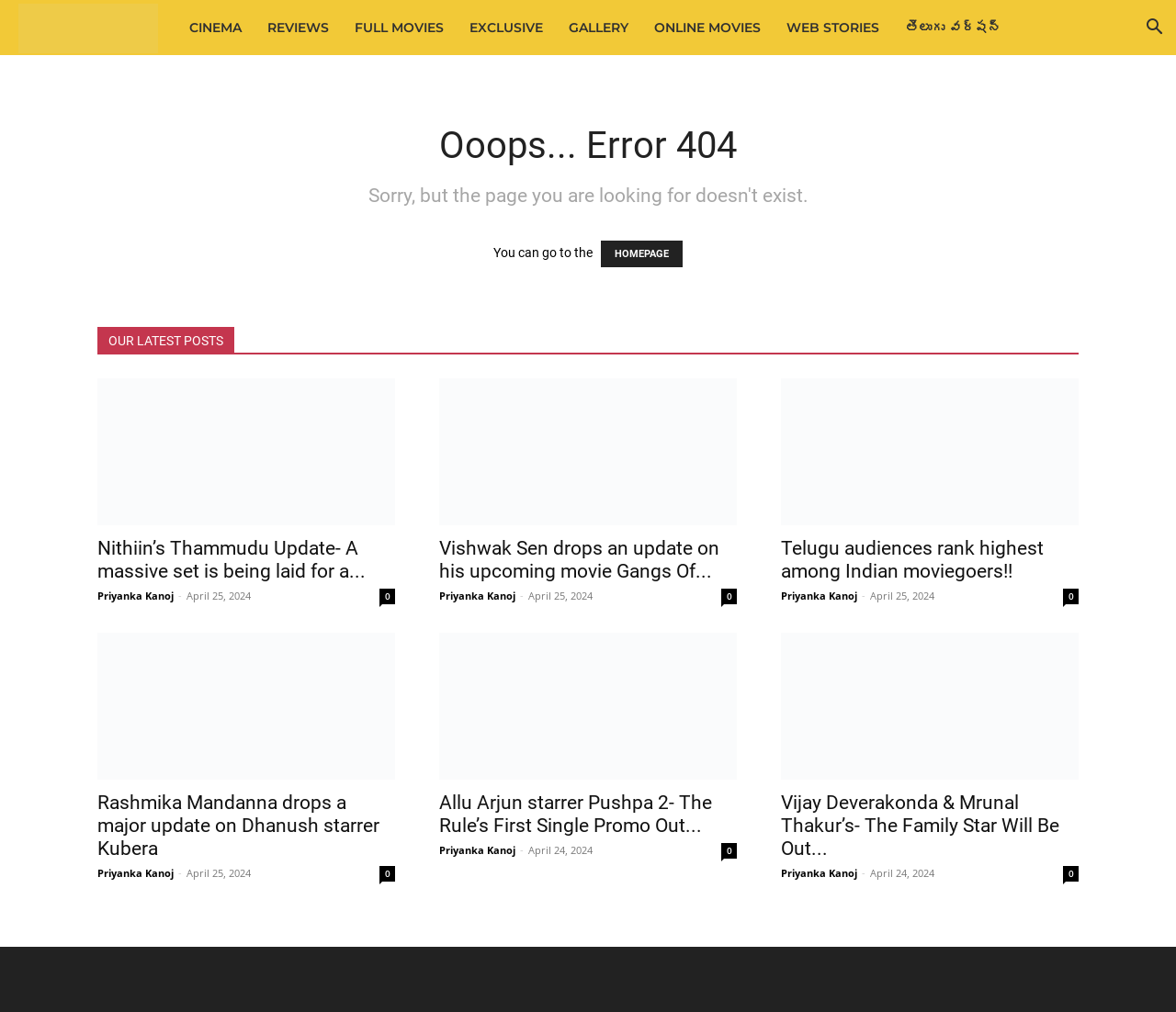What is the release date of the movie mentioned in the post 'Telugu audiences rank highest among Indian moviegoers!!'?
Look at the image and construct a detailed response to the question.

The release date is mentioned in the static text element with bounding box coordinates [0.449, 0.582, 0.504, 0.595], which is part of the post 'Telugu audiences rank highest among Indian moviegoers!!'.